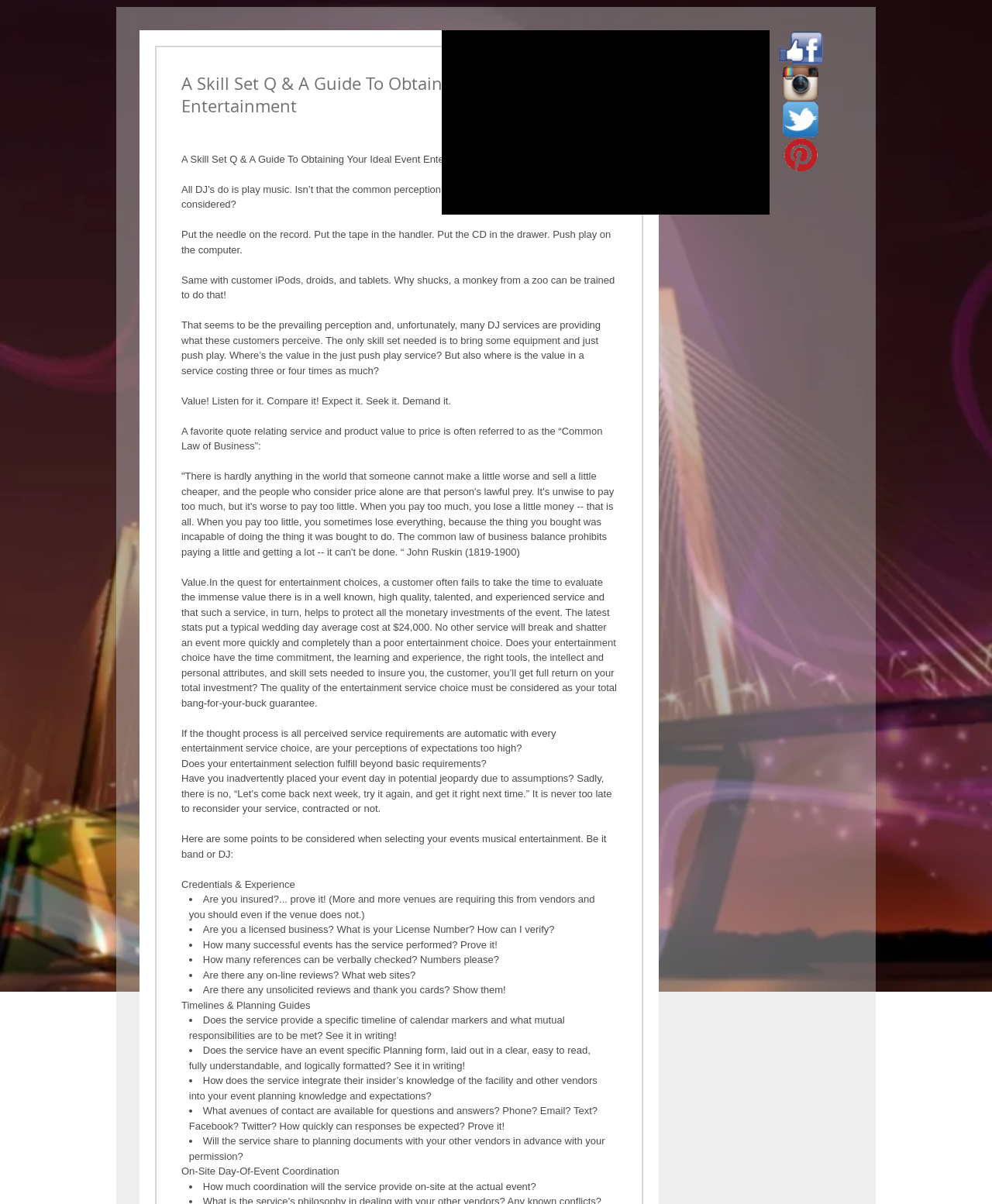What is the purpose of the quote from John Ruskin?
Answer the question with as much detail as possible.

The quote from John Ruskin is used to emphasize the importance of considering the value of a service, rather than just its price. It suggests that paying too little for a service can lead to poor quality, and that it's better to pay more for a high-quality service that can deliver the desired results.